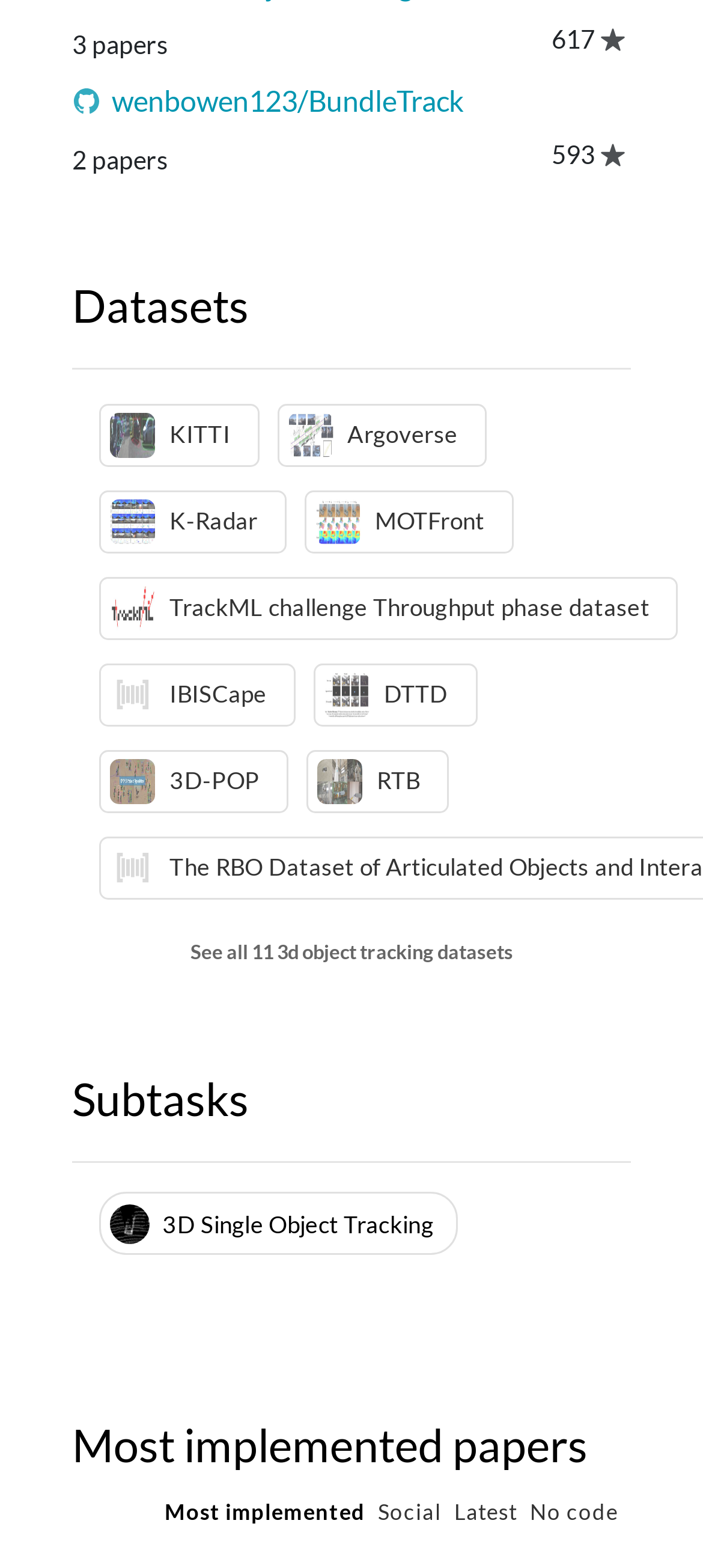Carefully examine the image and provide an in-depth answer to the question: What is the name of the first dataset?

The first link under the 'Datasets' heading is labeled 'KITTI', which is the name of the first dataset.